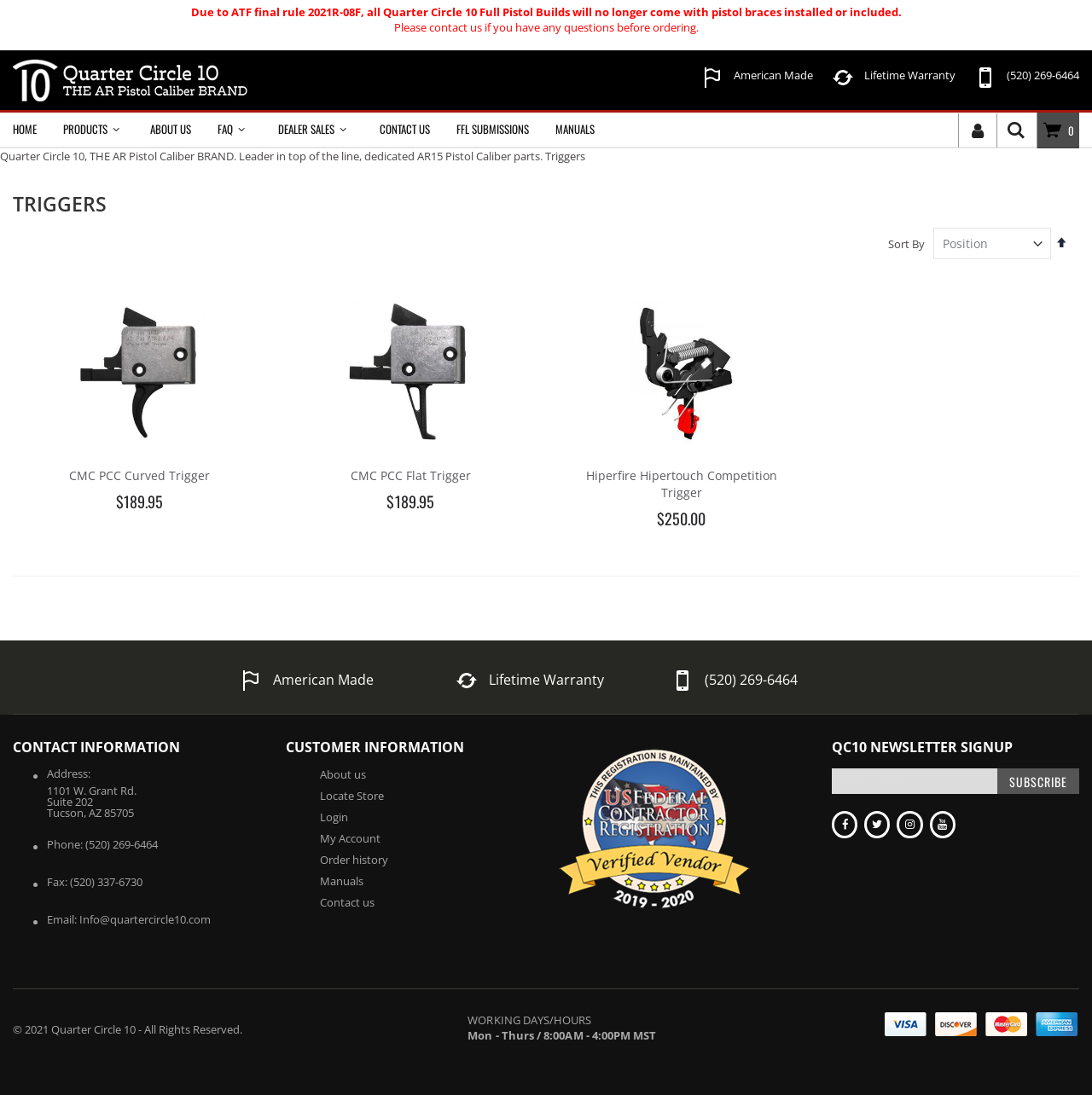Find the bounding box coordinates for the area you need to click to carry out the instruction: "View the 'CMC PCC Curved Trigger' product". The coordinates should be four float numbers between 0 and 1, indicated as [left, top, right, bottom].

[0.063, 0.427, 0.192, 0.442]